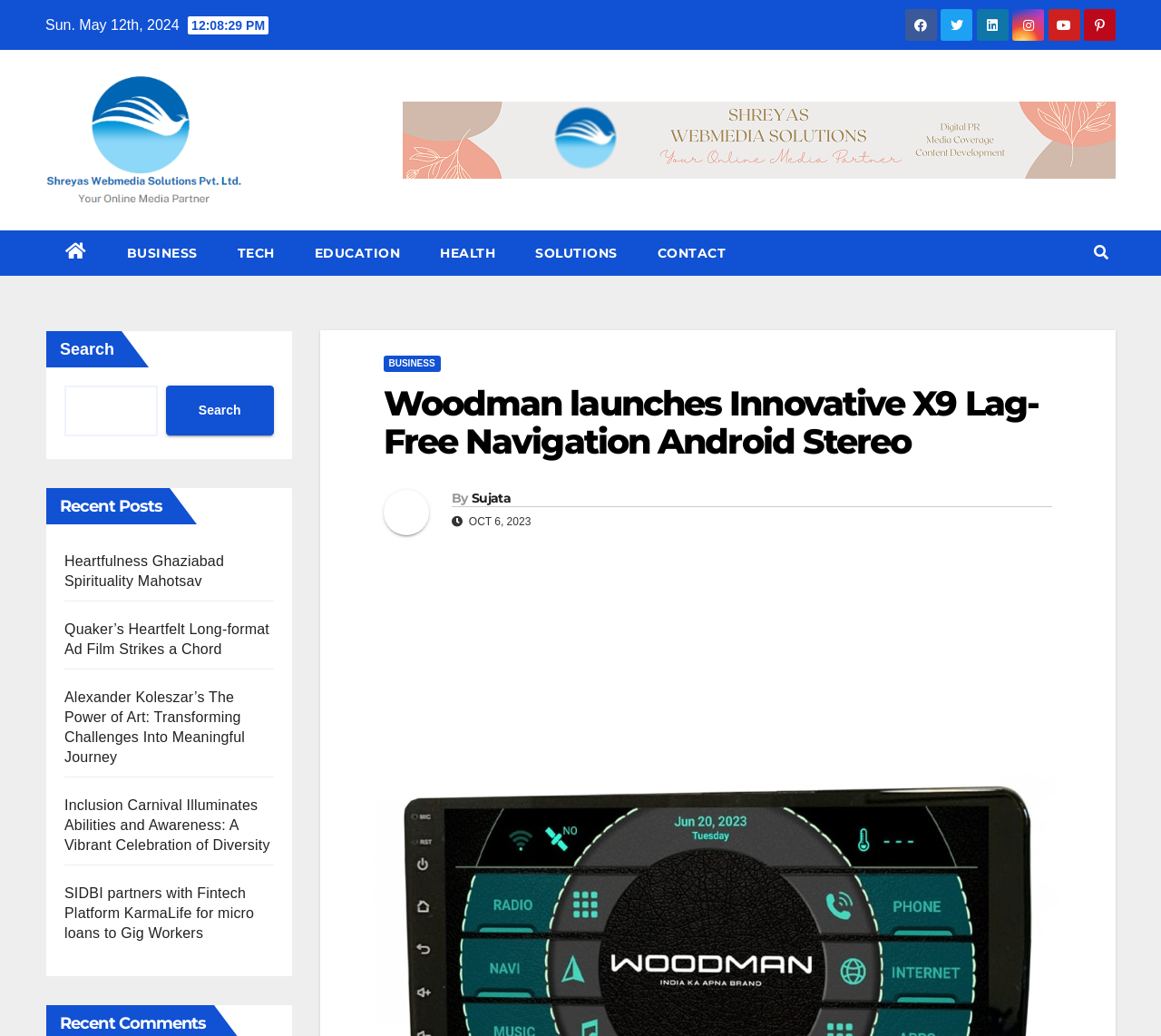Predict the bounding box of the UI element based on this description: "alt="Mammut Sports Group AG"".

None